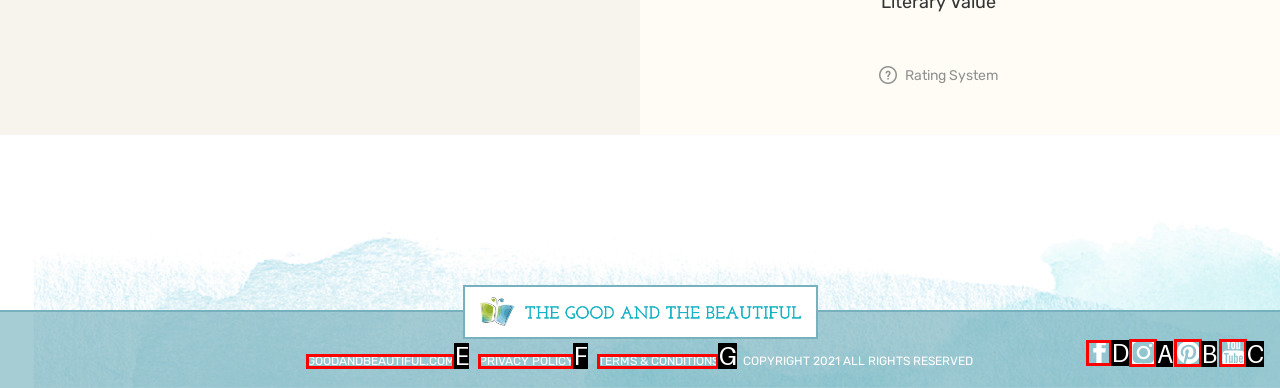Determine which HTML element best suits the description: title="facebook". Reply with the letter of the matching option.

D